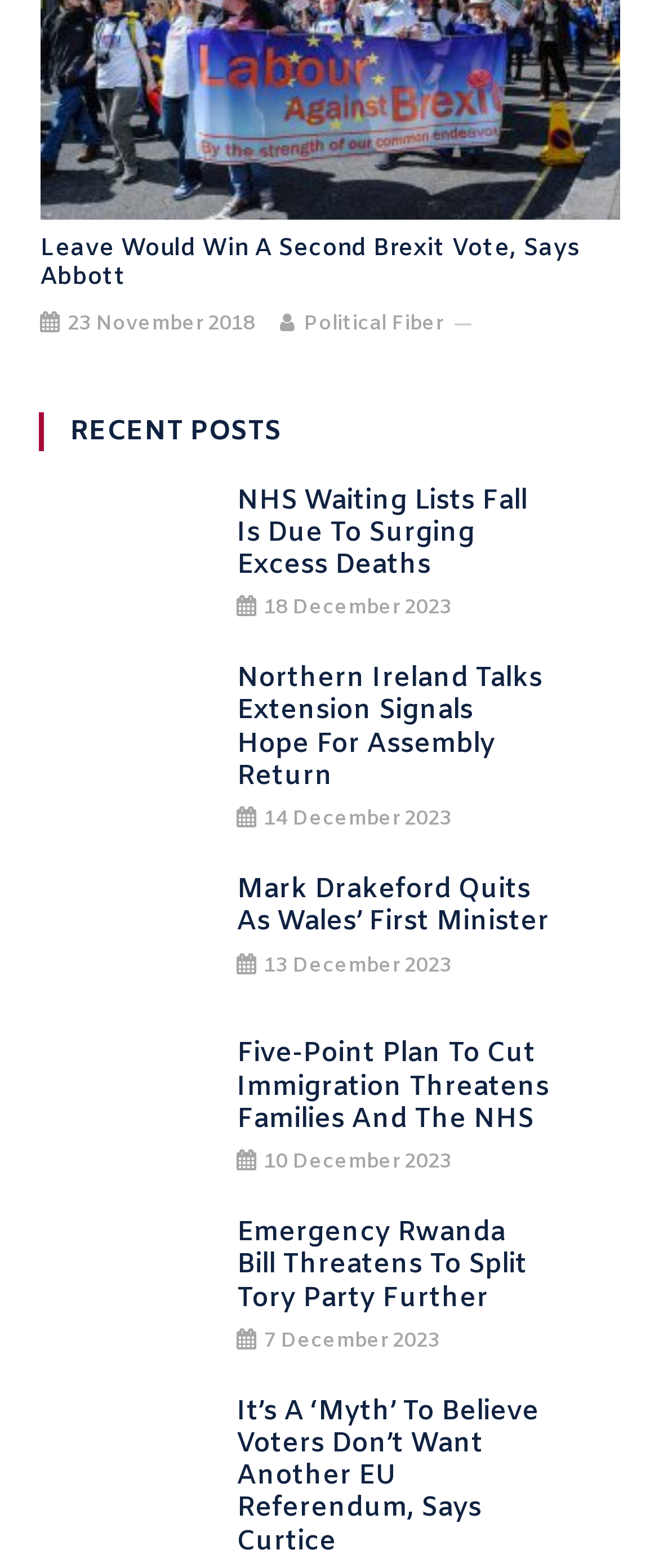Identify the bounding box coordinates of the region that needs to be clicked to carry out this instruction: "Read the article about Northern Ireland talks". Provide these coordinates as four float numbers ranging from 0 to 1, i.e., [left, top, right, bottom].

[0.359, 0.423, 0.834, 0.505]